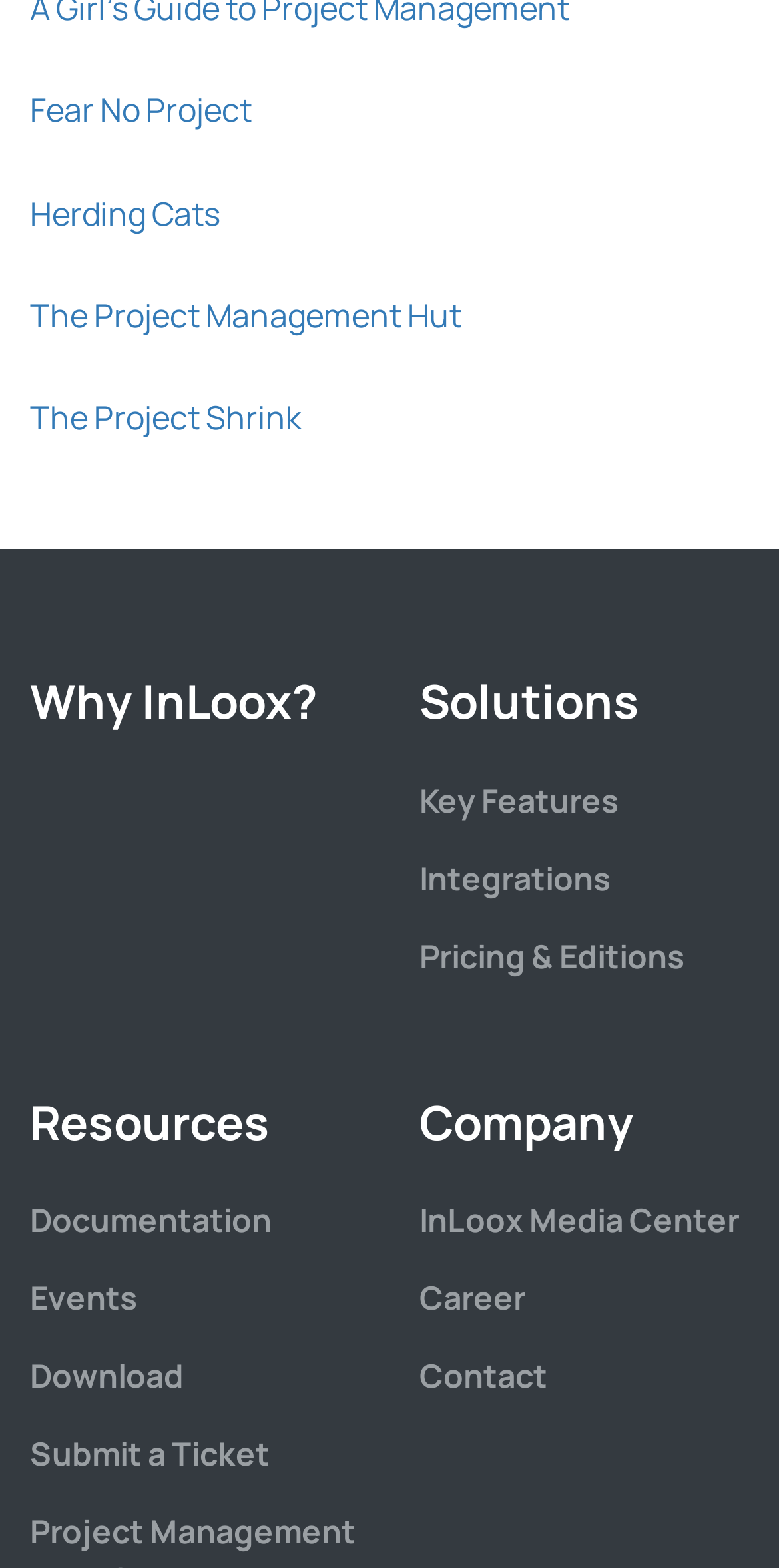Find the bounding box coordinates for the element that must be clicked to complete the instruction: "Visit Dare Dreamer Entertainment". The coordinates should be four float numbers between 0 and 1, indicated as [left, top, right, bottom].

None